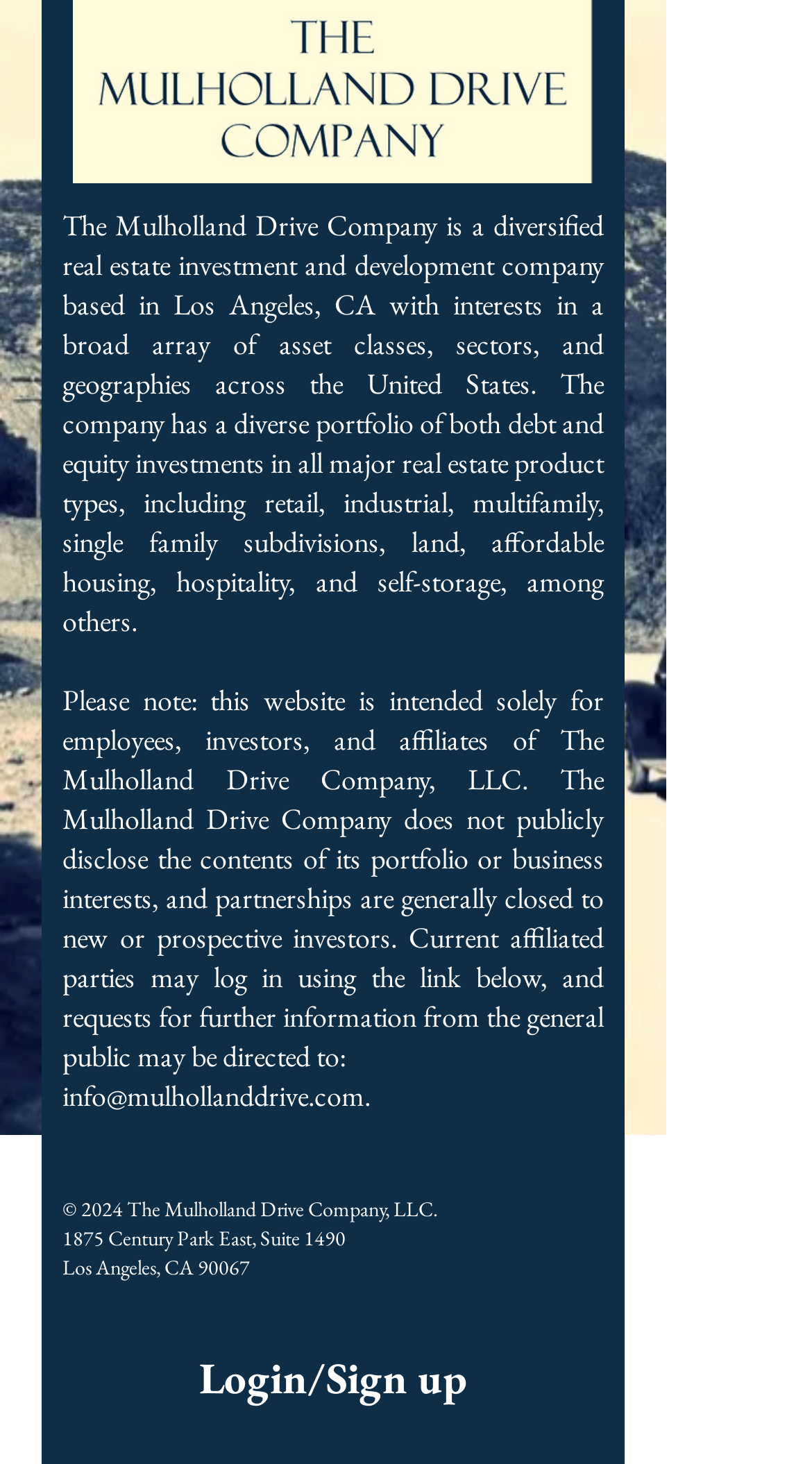Provide a brief response to the question below using a single word or phrase: 
What type of company is The Mulholland Drive Company?

Real estate investment and development company